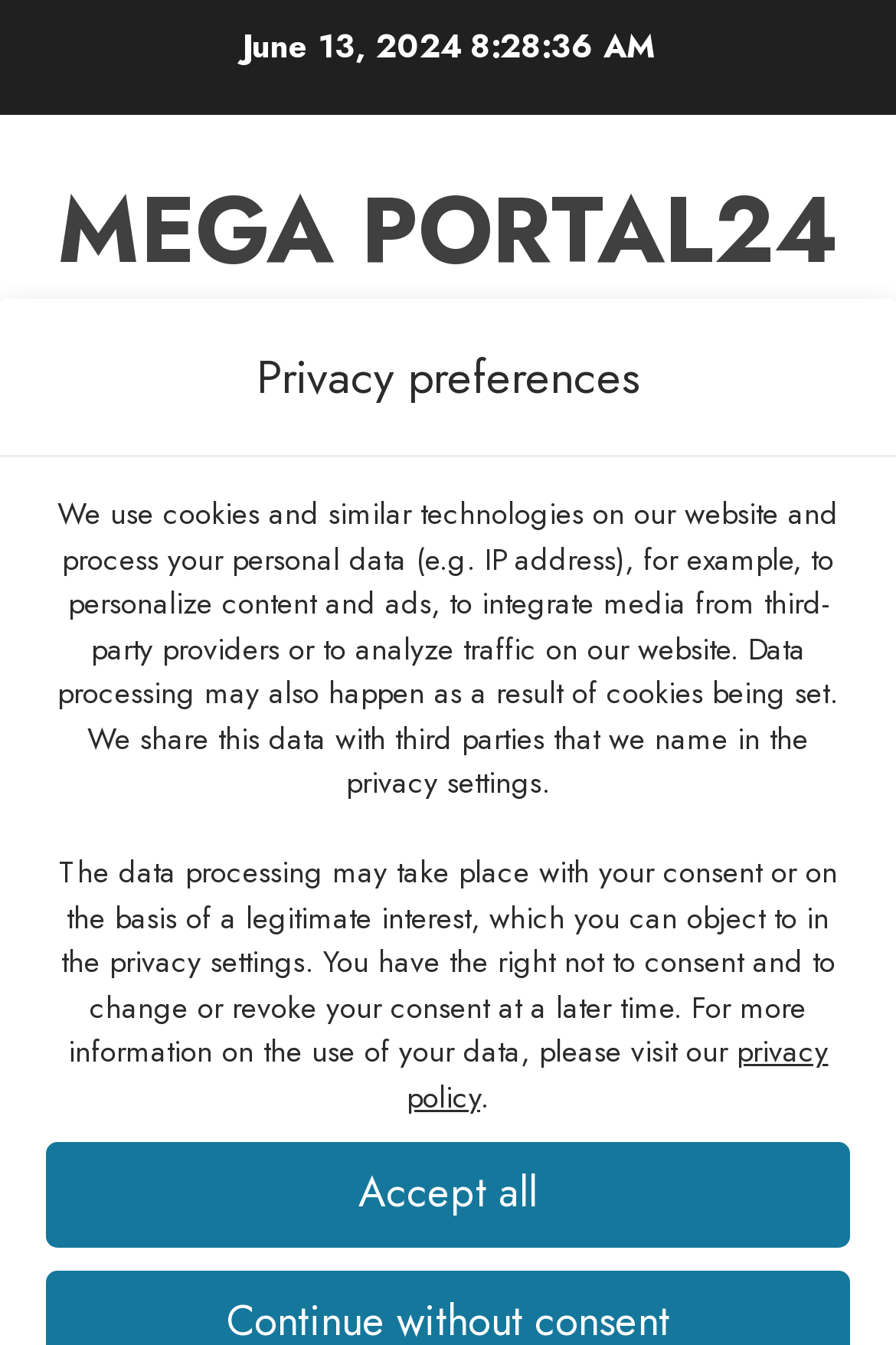Predict the bounding box of the UI element based on this description: "2023".

[0.215, 0.415, 0.295, 0.449]